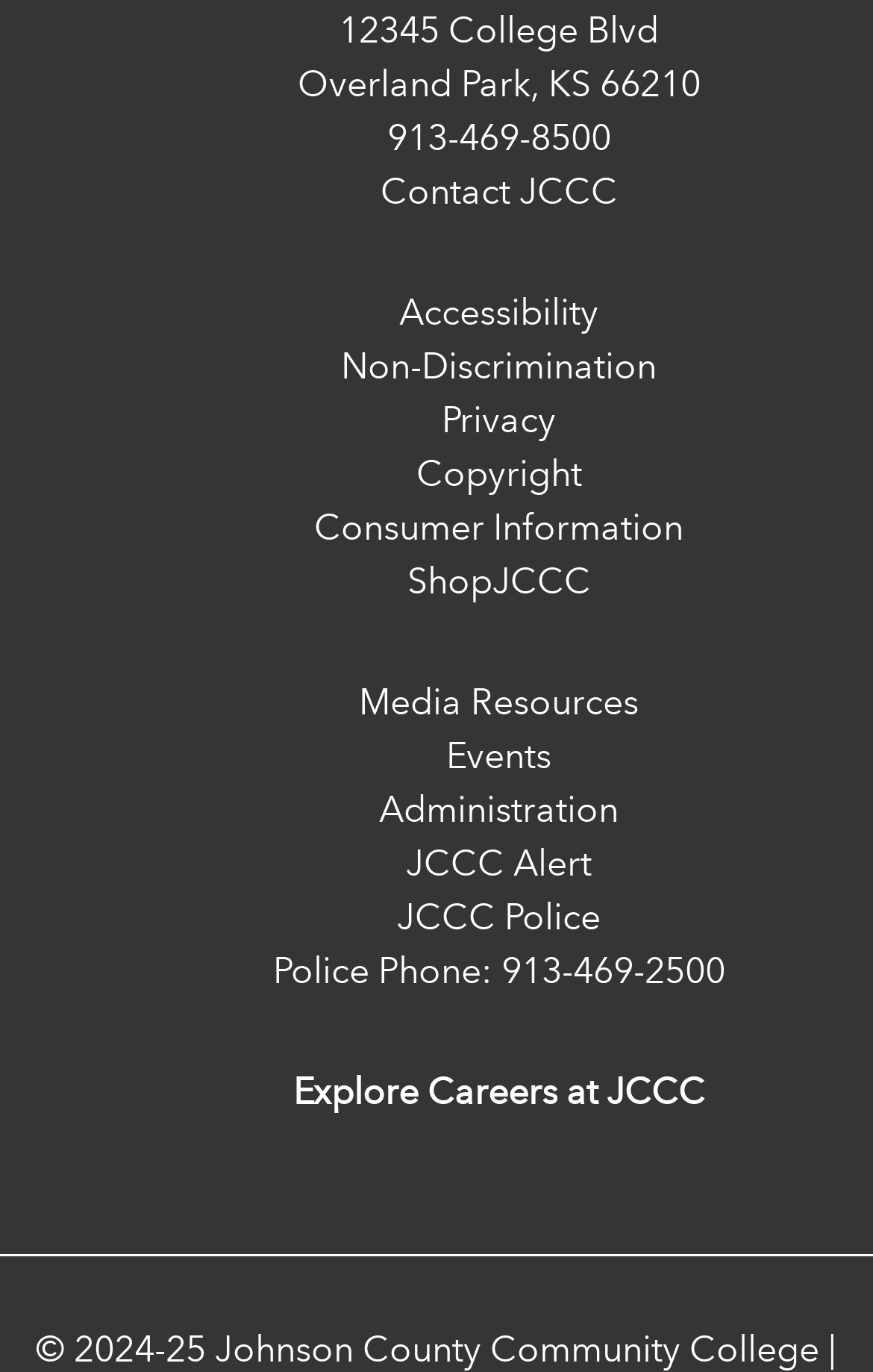What is the address of Johnson County Community College?
Carefully examine the image and provide a detailed answer to the question.

I found the address by looking at the static text elements at the top of the webpage, which contain the street address '12345 College Blvd' and the city, state, and zip code 'Overland Park, KS 66210'.